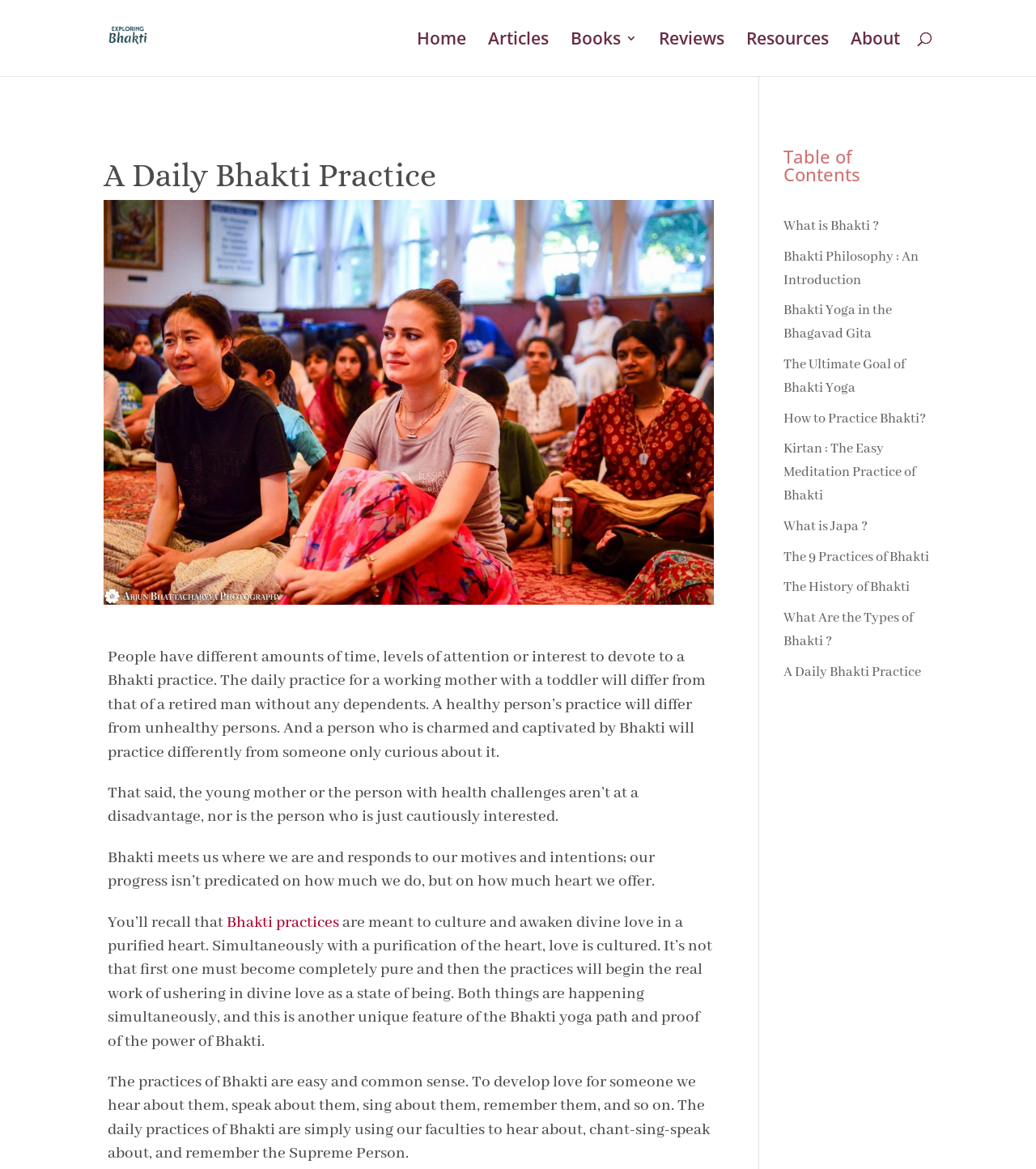What is the difference in Bhakti practice for a working mother and a retired man?
Refer to the image and give a detailed response to the question.

The webpage explains that people have different amounts of time, levels of attention or interest to devote to a Bhakti practice, and therefore, the daily practice for a working mother with a toddler will differ from that of a retired man without any dependents.